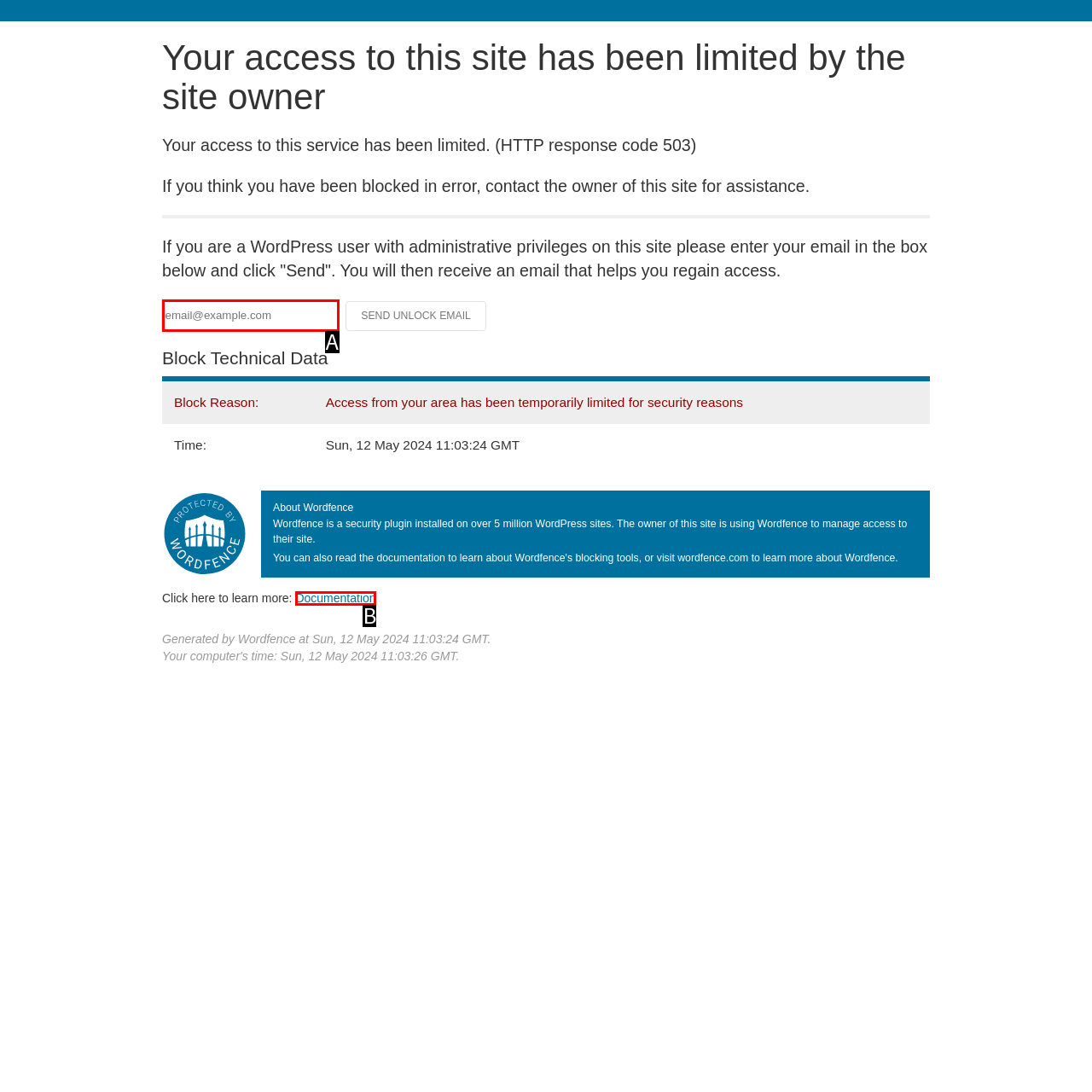Identify the HTML element that matches the description: name="email" placeholder="email@example.com"
Respond with the letter of the correct option.

A